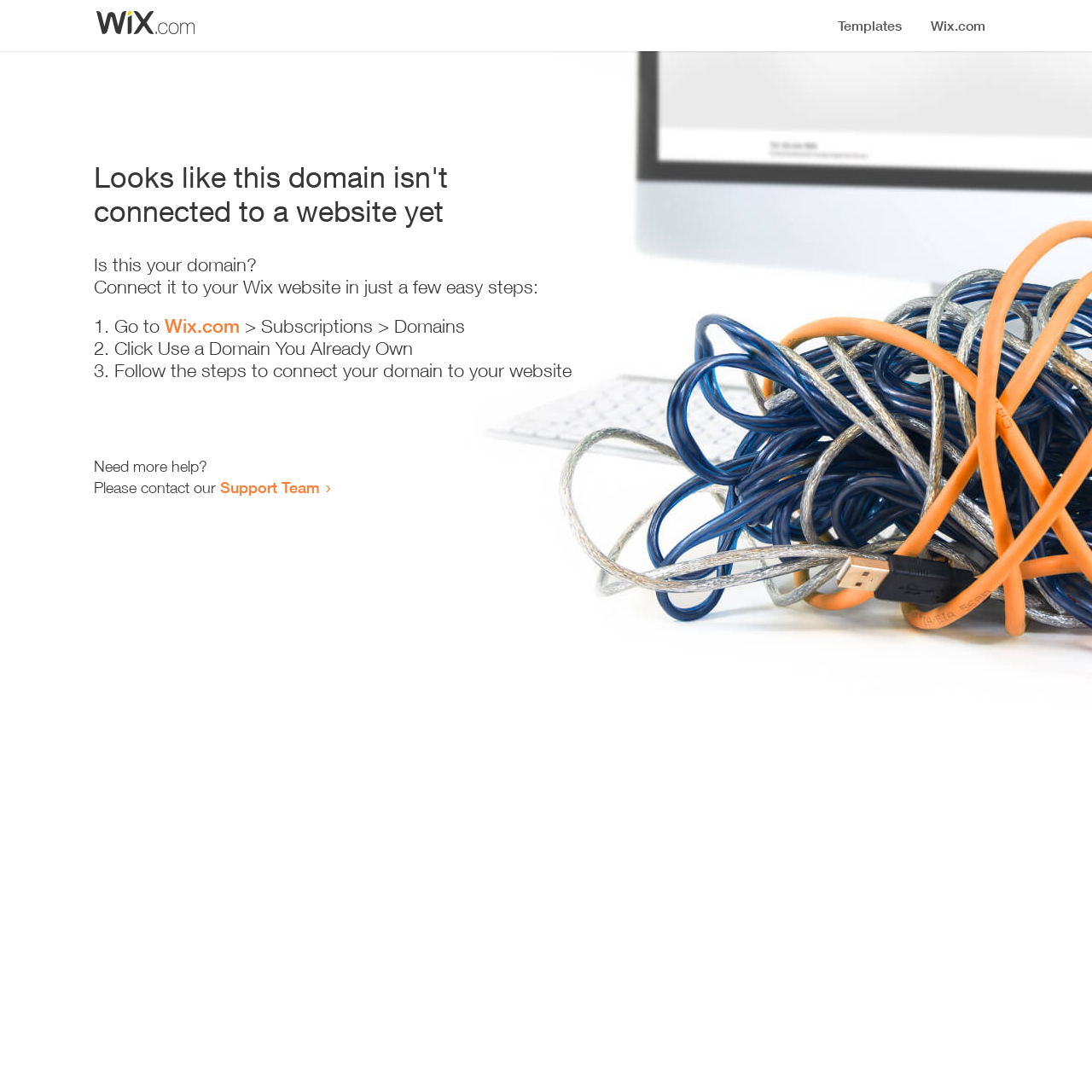What is the current status of this domain?
Please answer the question with as much detail as possible using the screenshot.

Based on the heading 'Looks like this domain isn't connected to a website yet', it is clear that the current status of this domain is not connected to a website.